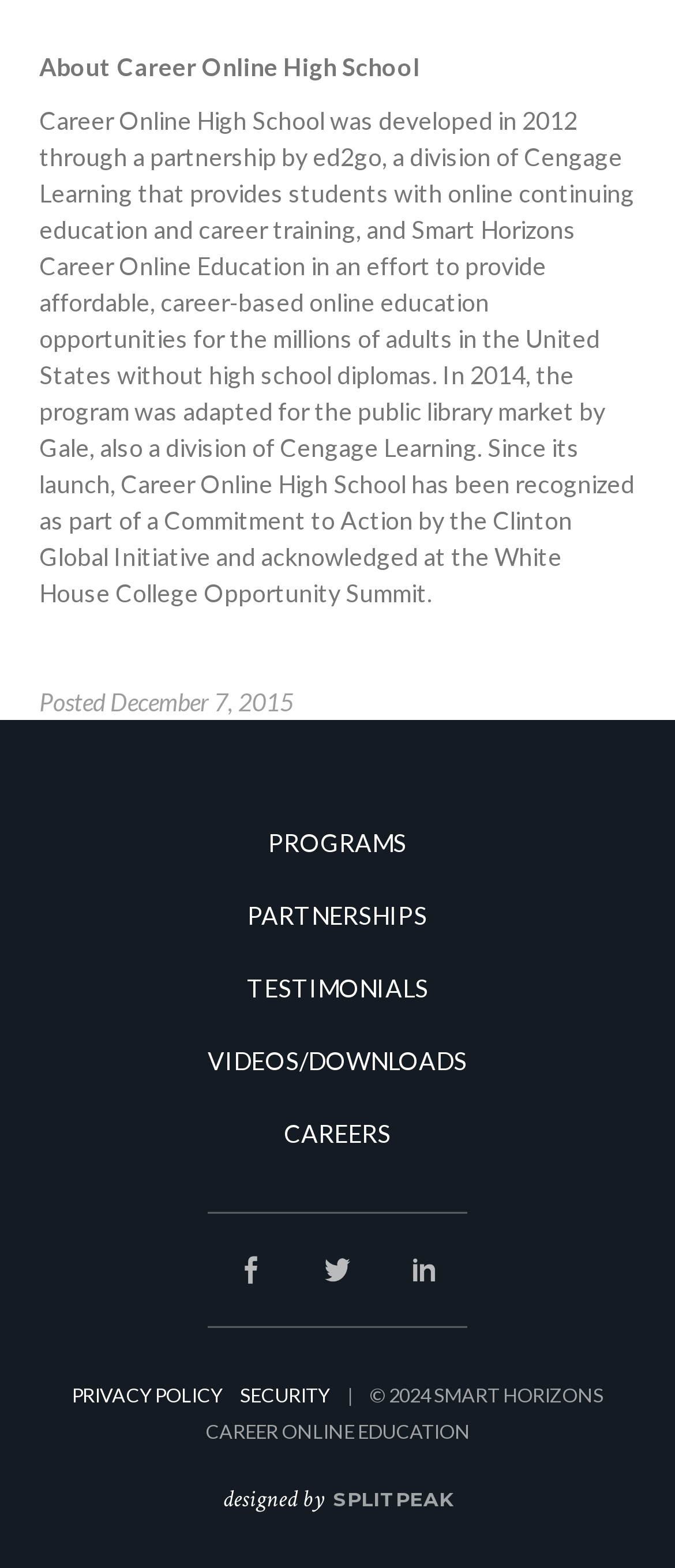Kindly provide the bounding box coordinates of the section you need to click on to fulfill the given instruction: "Read the PRIVACY POLICY".

[0.106, 0.883, 0.329, 0.897]